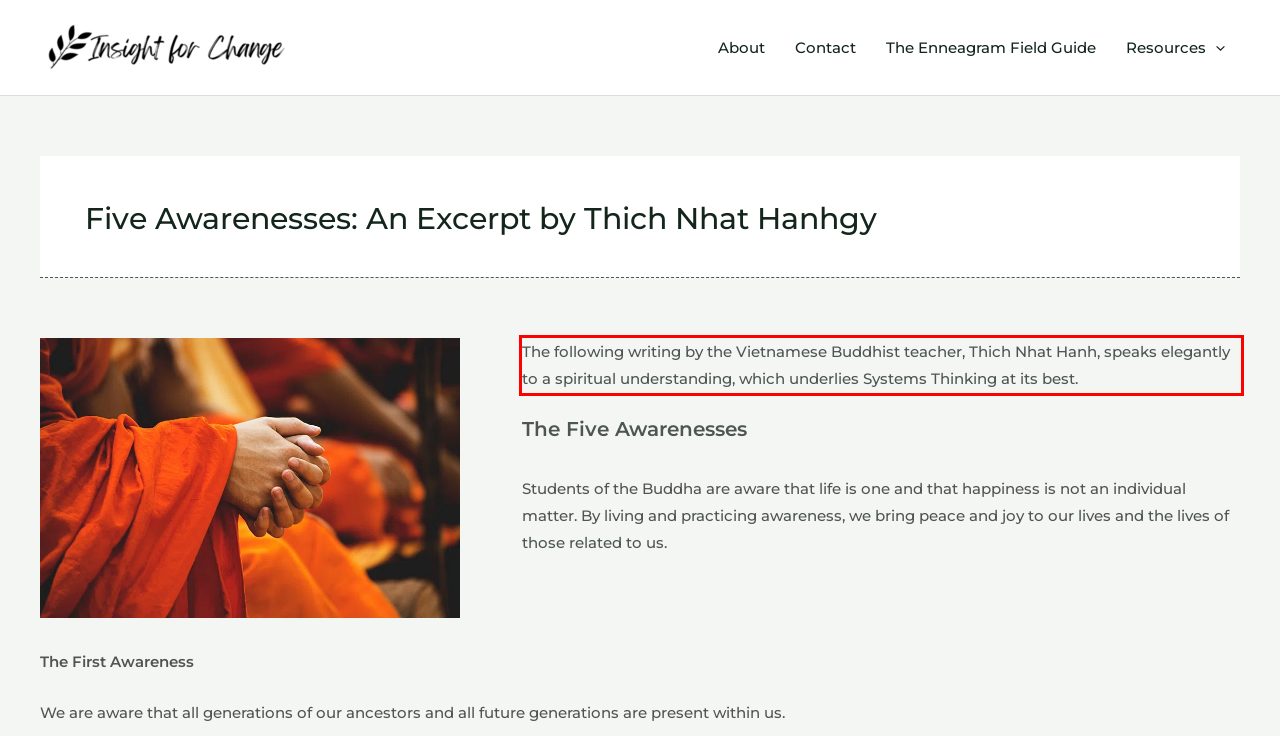Given a screenshot of a webpage containing a red rectangle bounding box, extract and provide the text content found within the red bounding box.

The following writing by the Vietnamese Buddhist teacher, Thich Nhat Hanh, speaks elegantly to a spiritual understanding, which underlies Systems Thinking at its best.